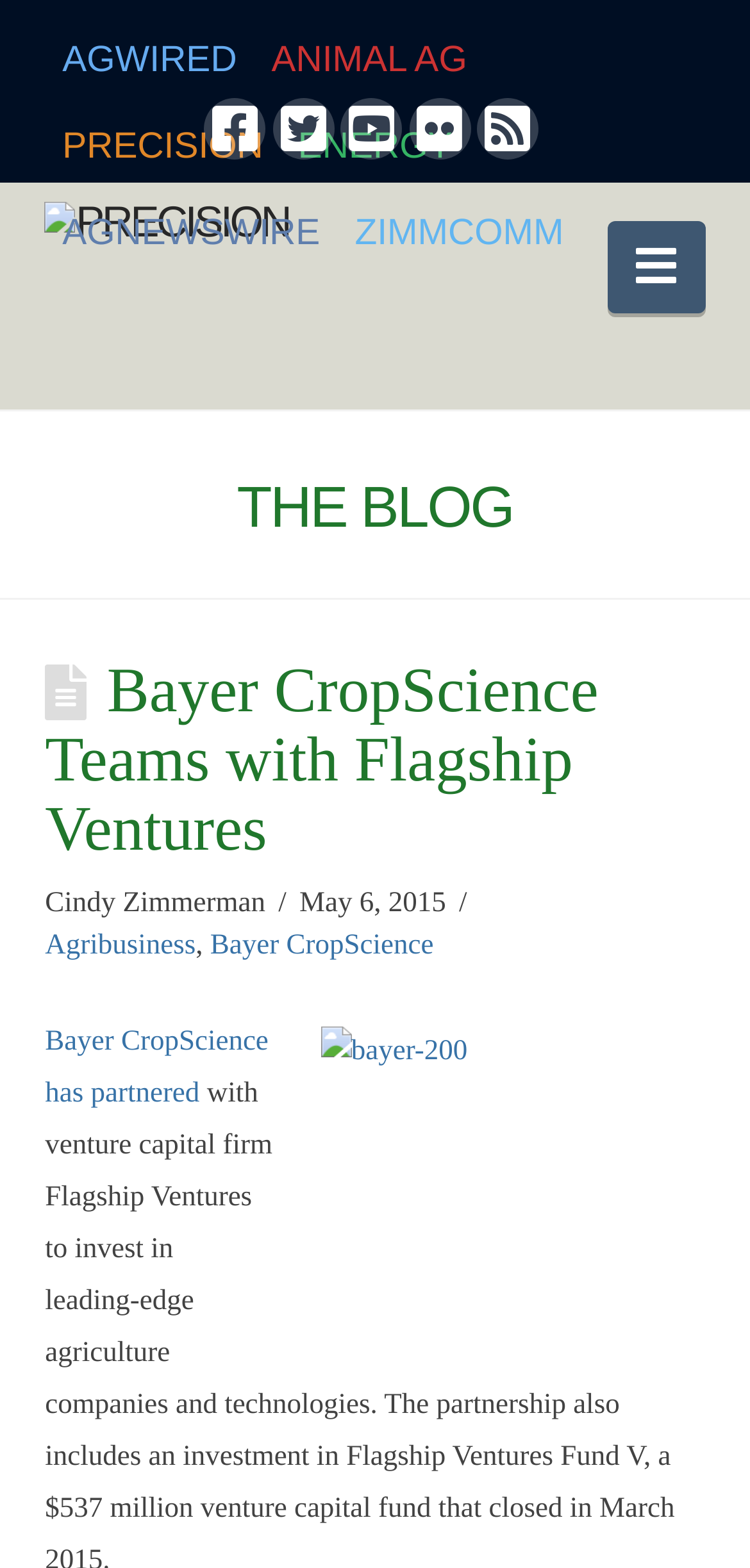Please provide the bounding box coordinates for the UI element as described: "AgWired". The coordinates must be four floats between 0 and 1, represented as [left, top, right, bottom].

[0.06, 0.007, 0.339, 0.063]